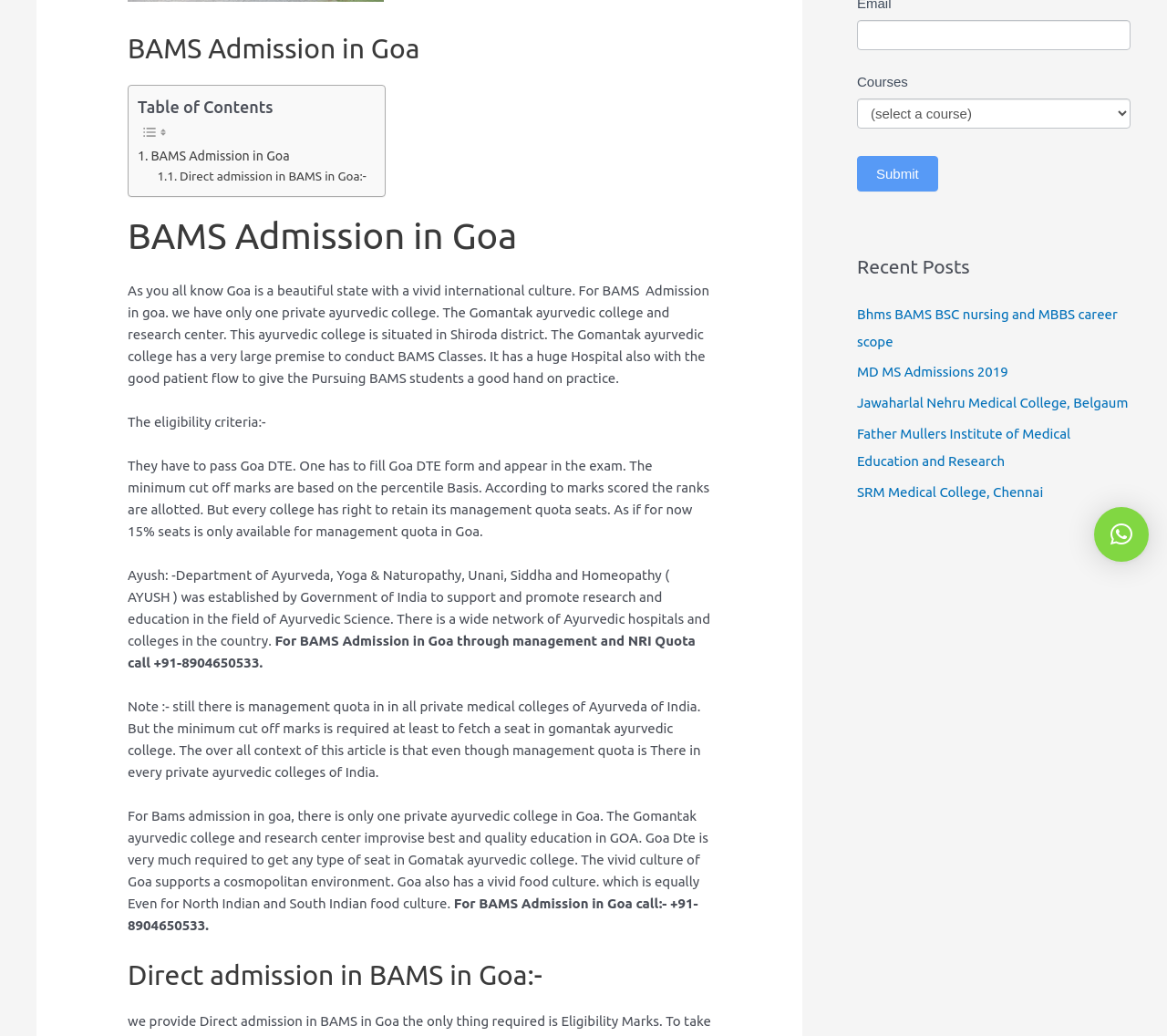Determine the bounding box of the UI element mentioned here: "parent_node: Email name="item_meta[3]"". The coordinates must be in the format [left, top, right, bottom] with values ranging from 0 to 1.

[0.734, 0.019, 0.969, 0.048]